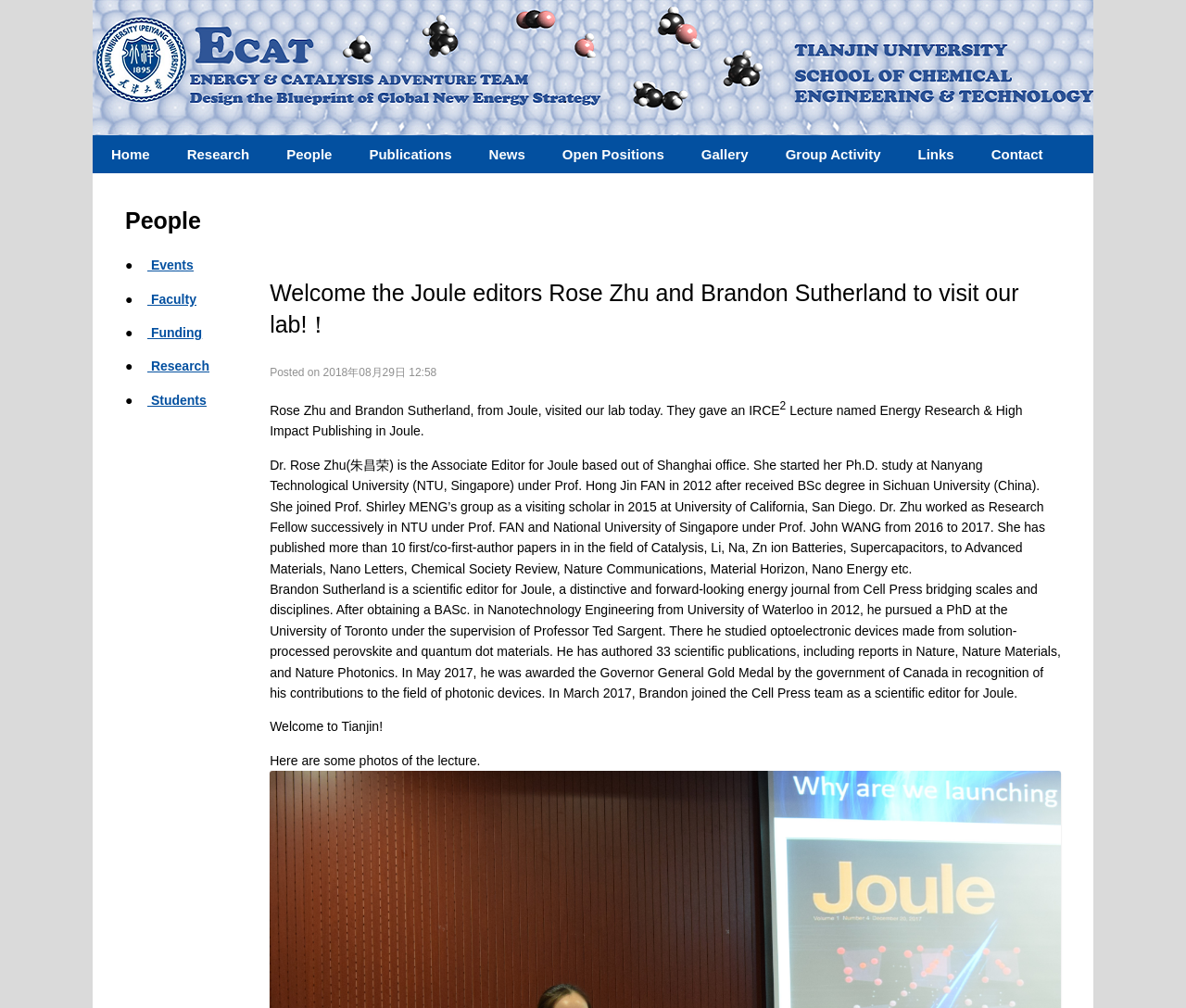Use one word or a short phrase to answer the question provided: 
How many links are there in the navigation menu?

9